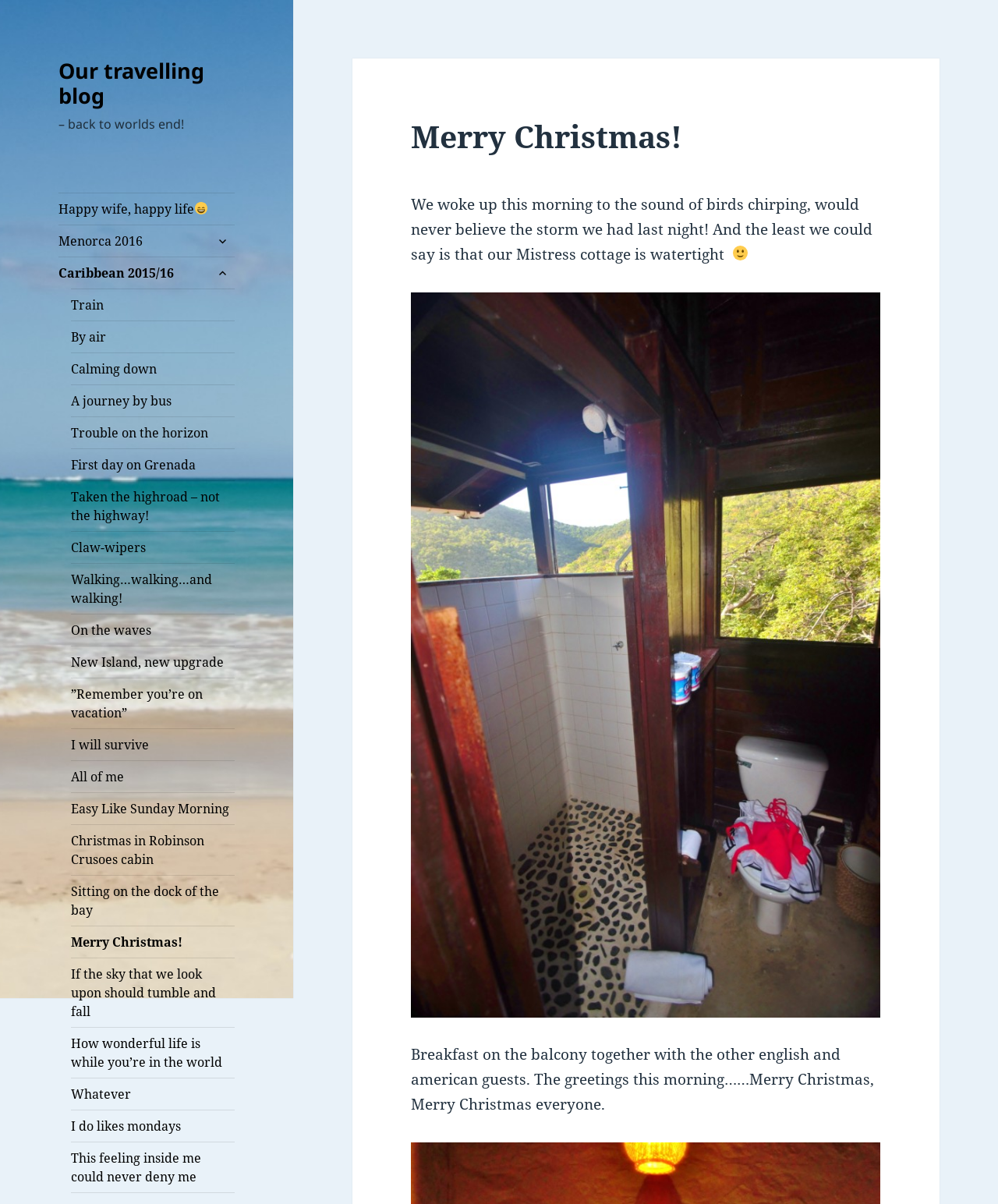Please respond in a single word or phrase: 
What is the name of the blog?

Our travelling blog